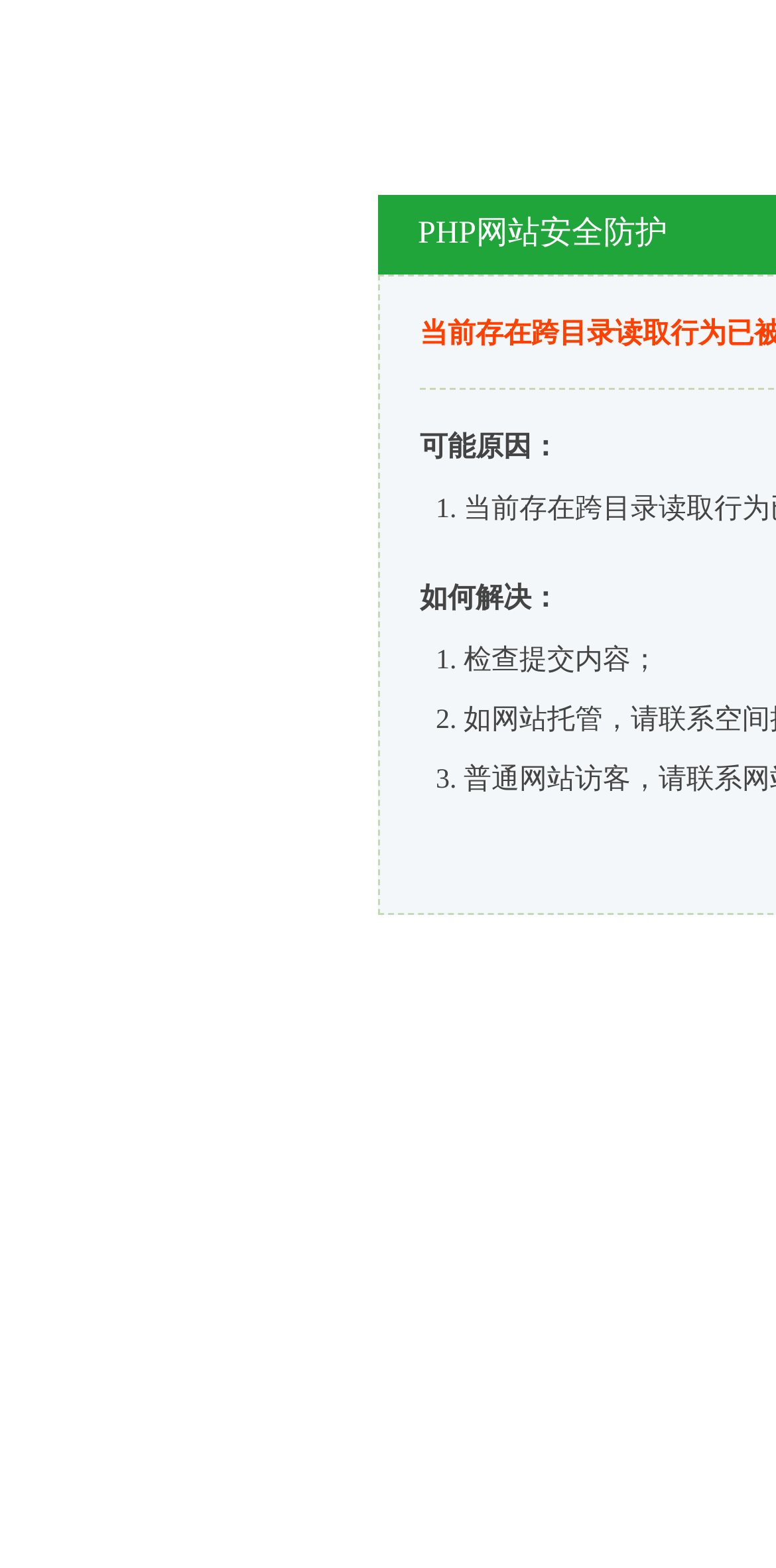Respond to the question below with a single word or phrase:
How many solutions are provided?

3